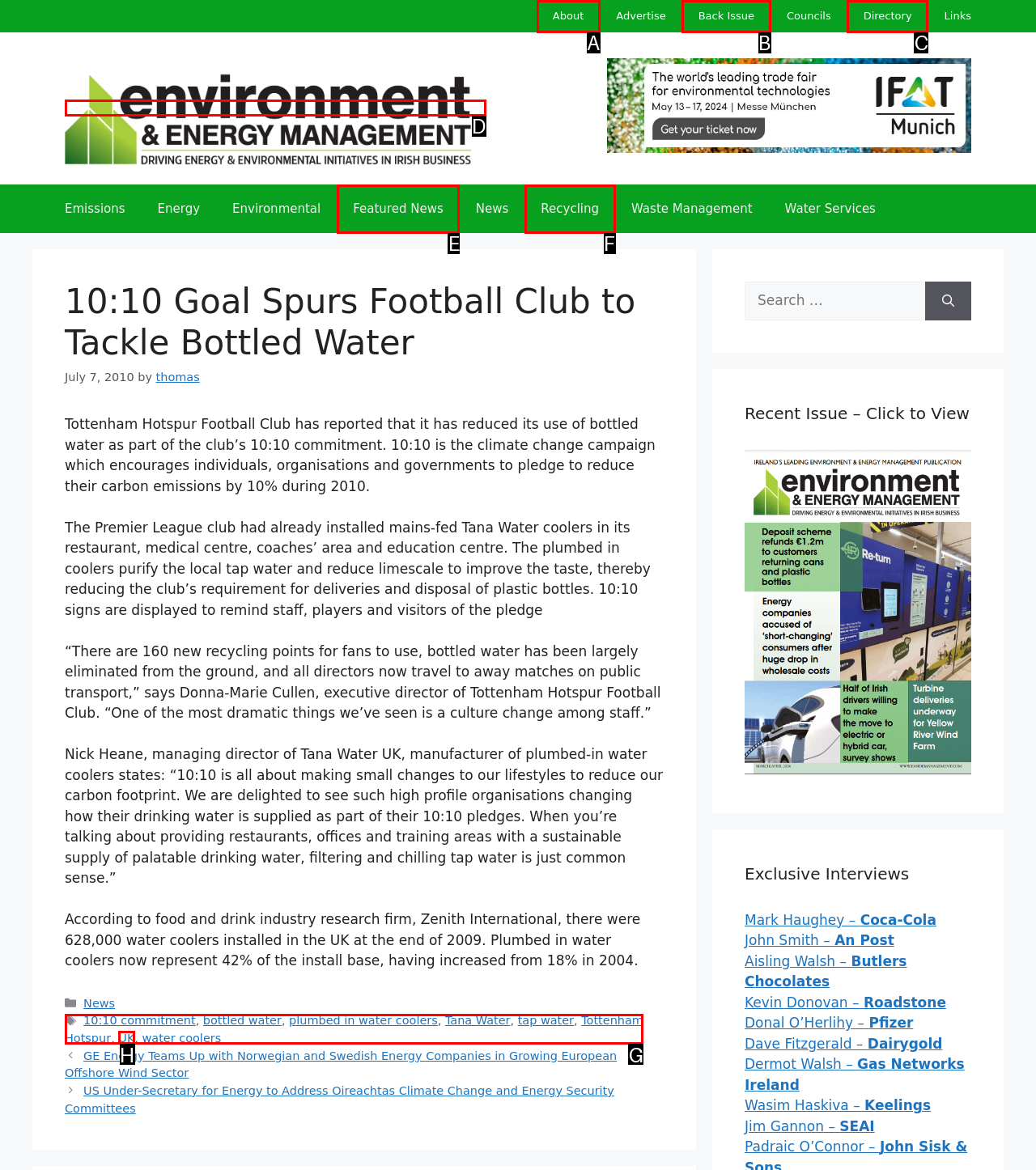Identify the correct UI element to click for the following task: Click the 'About' link Choose the option's letter based on the given choices.

A